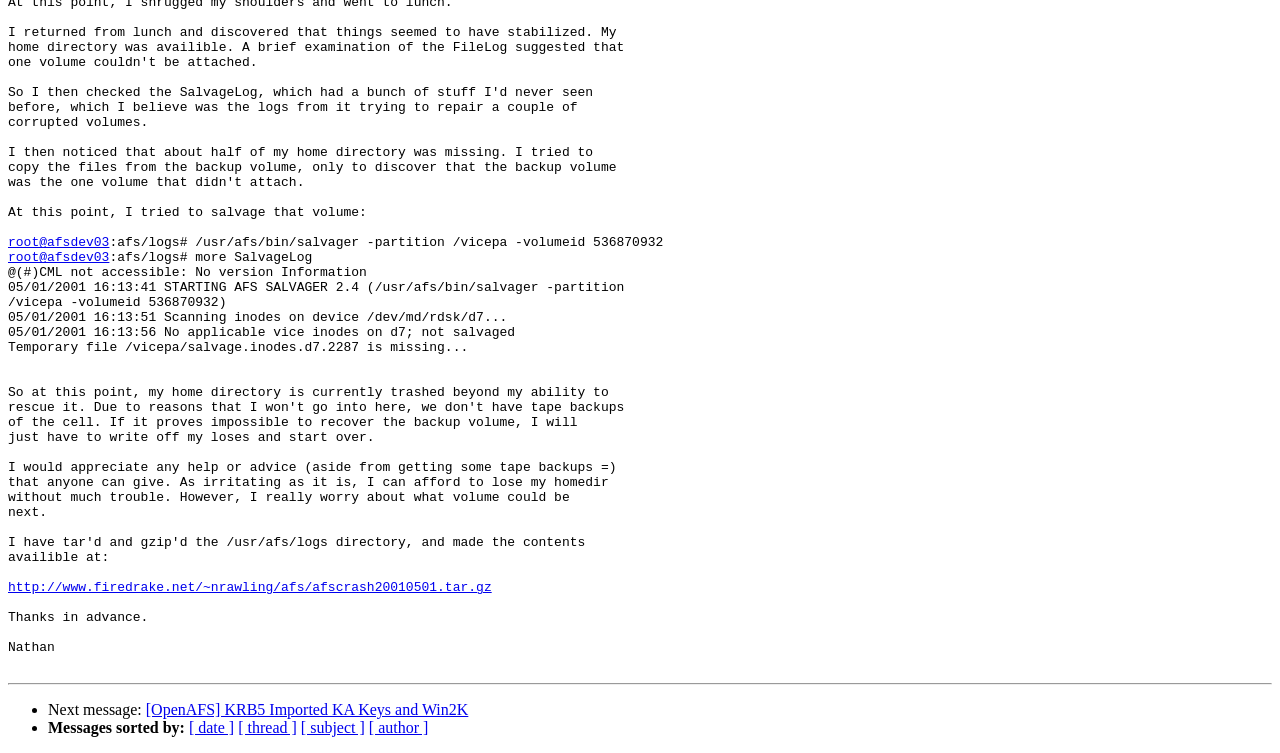Bounding box coordinates should be in the format (top-left x, top-left y, bottom-right x, bottom-right y) and all values should be floating point numbers between 0 and 1. Determine the bounding box coordinate for the UI element described as: http://www.firedrake.net/~nrawling/afs/afscrash20010501.tar.gz

[0.006, 0.771, 0.385, 0.791]